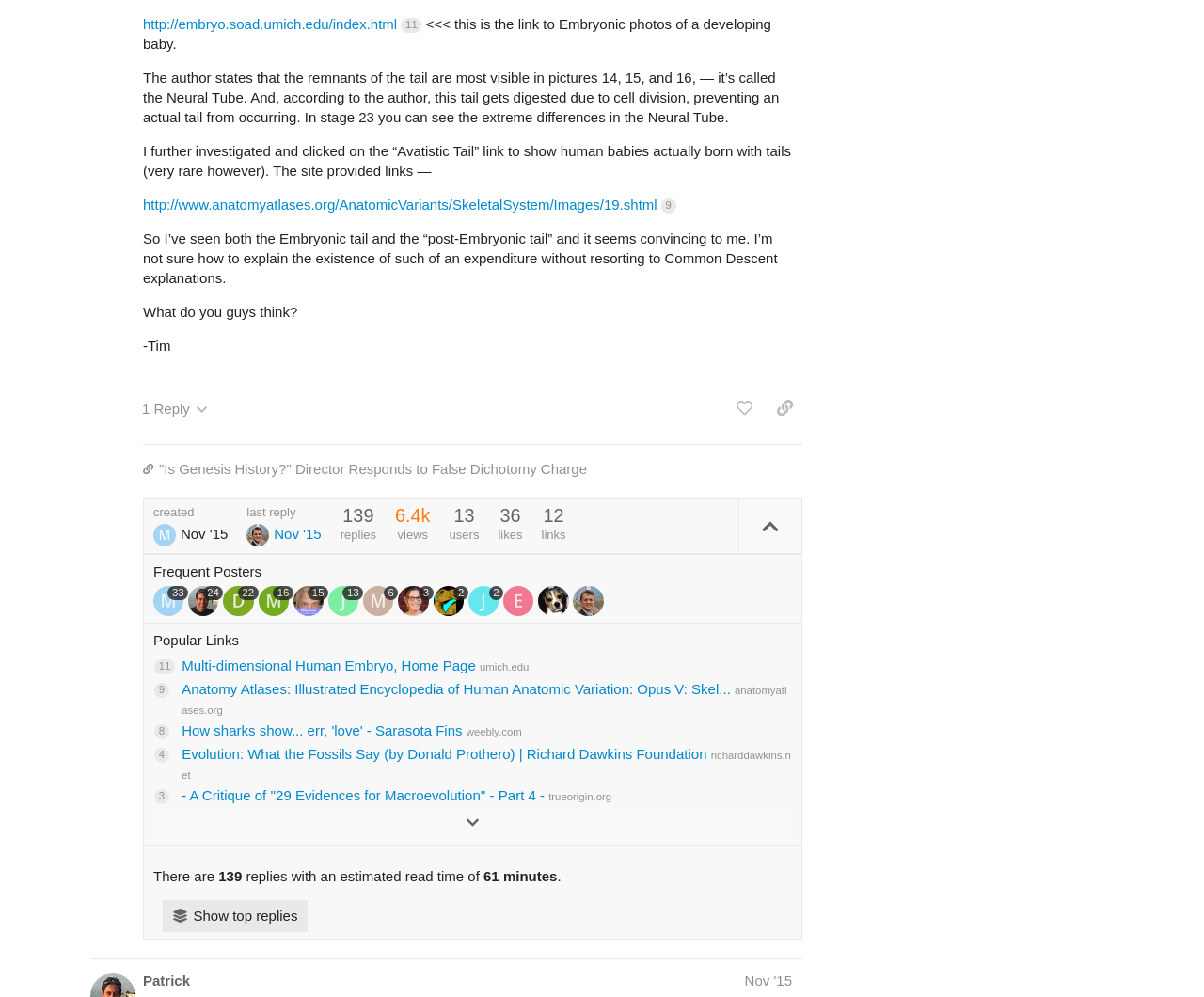Specify the bounding box coordinates (top-left x, top-left y, bottom-right x, bottom-right y) of the UI element in the screenshot that matches this description: cbd gummies hawthorne

None